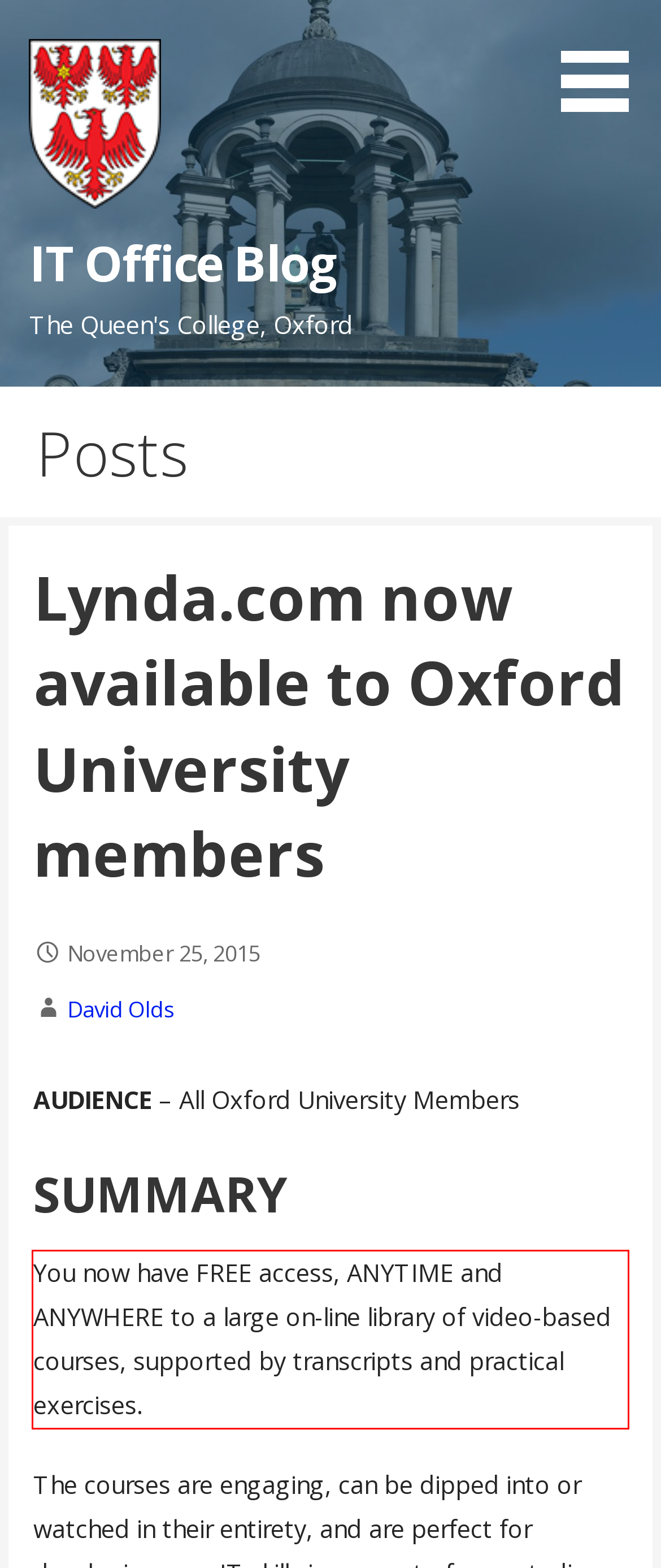There is a screenshot of a webpage with a red bounding box around a UI element. Please use OCR to extract the text within the red bounding box.

You now have FREE access, ANYTIME and ANYWHERE to a large on-line library of video-based courses, supported by transcripts and practical exercises.